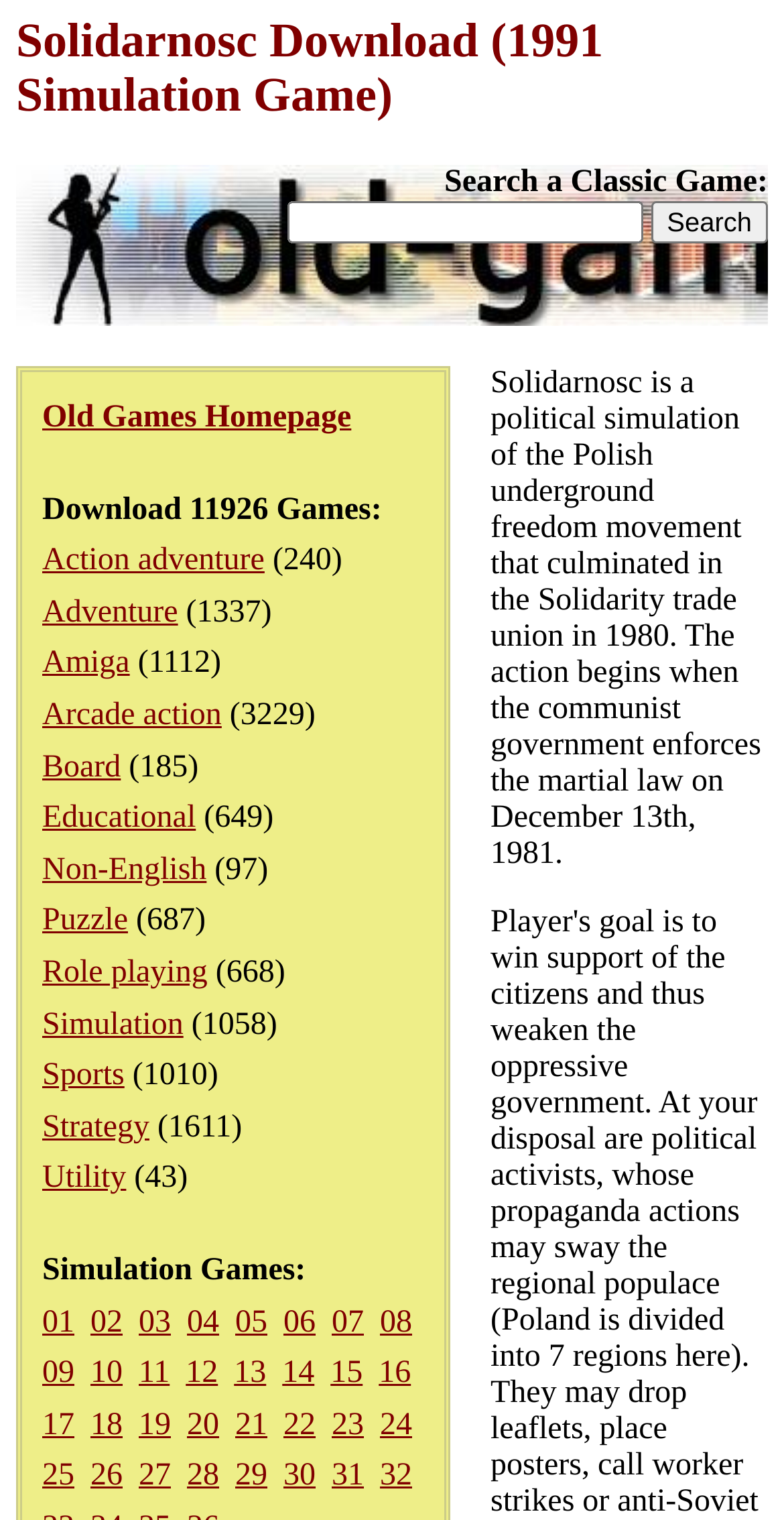Can you specify the bounding box coordinates of the area that needs to be clicked to fulfill the following instruction: "Click on Old Games Homepage"?

[0.054, 0.263, 0.448, 0.286]